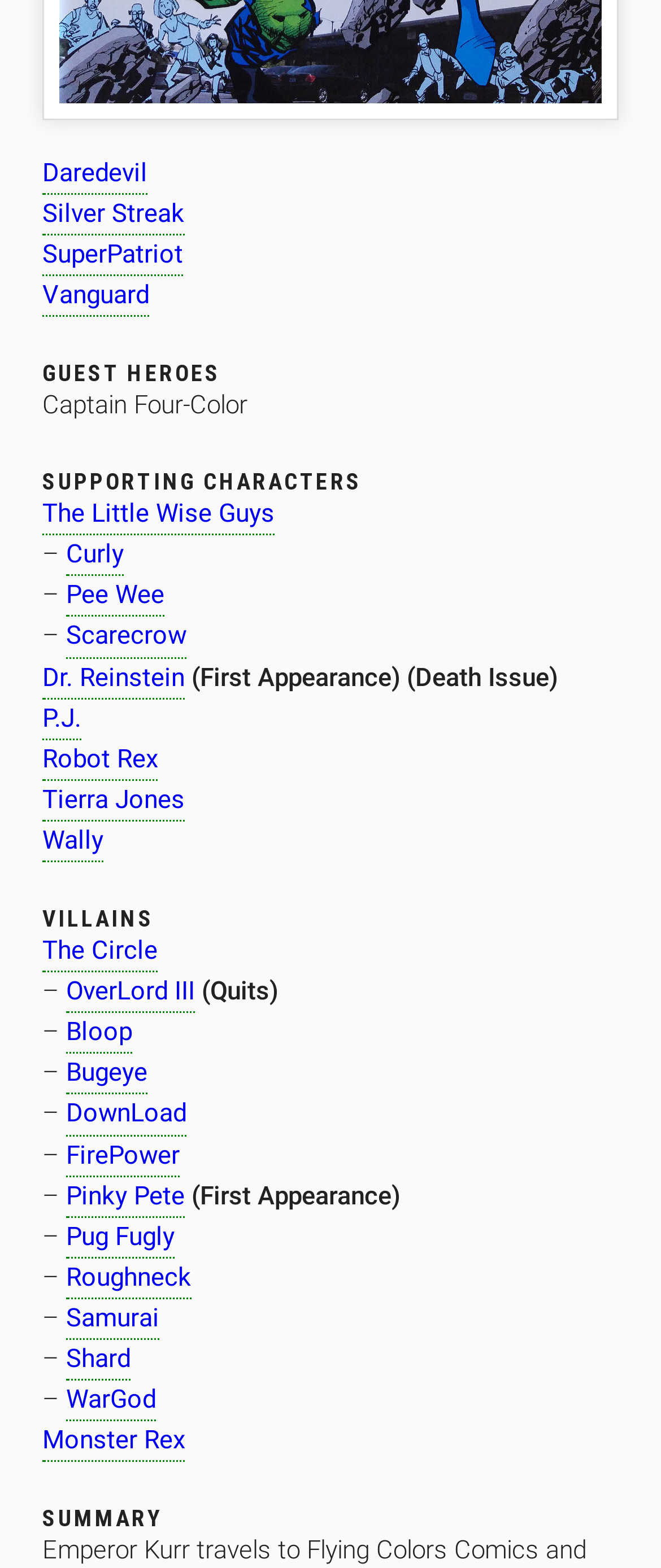Please locate the bounding box coordinates of the element that should be clicked to achieve the given instruction: "Go to The Little Wise Guys".

[0.064, 0.316, 0.415, 0.342]